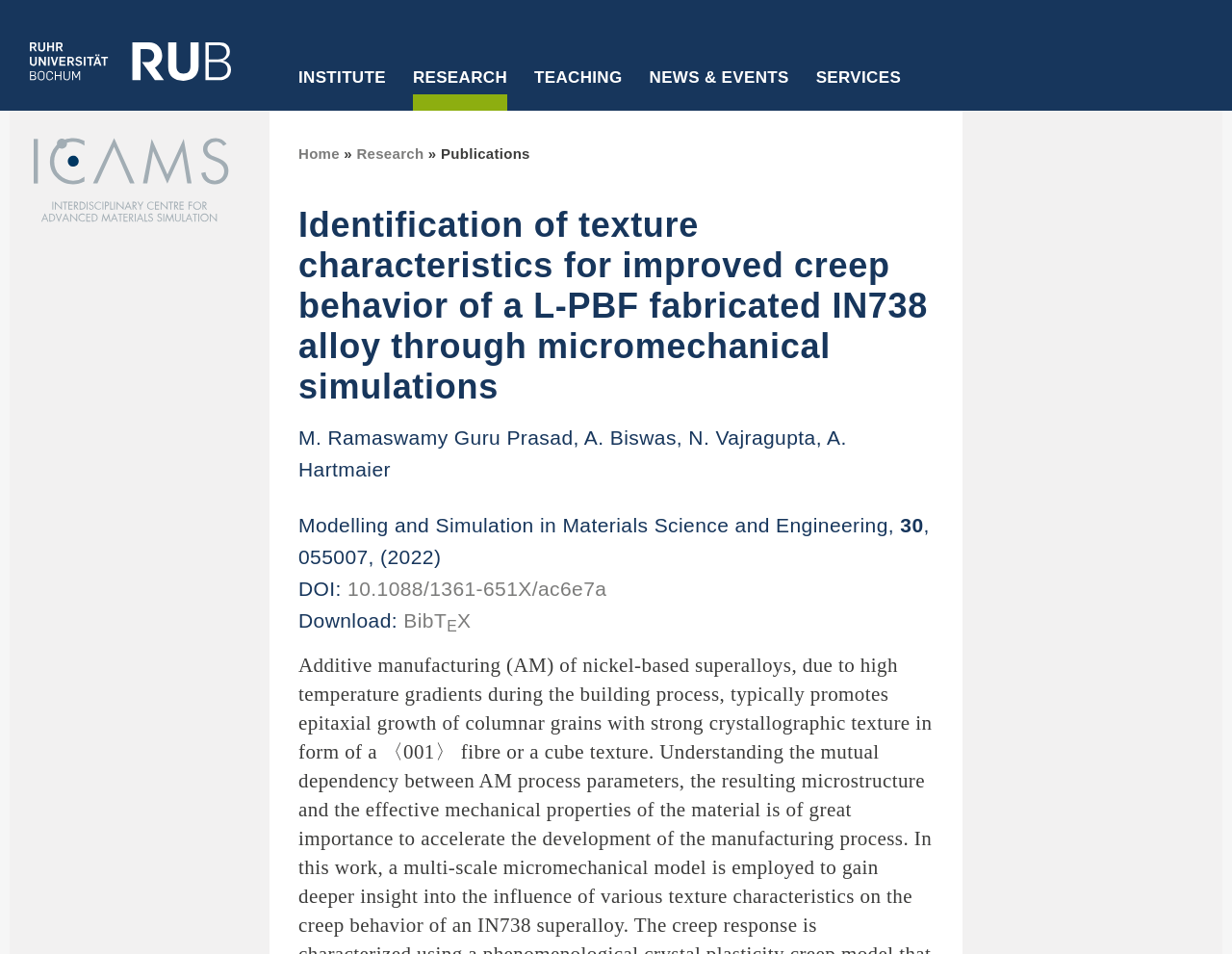What is the year of publication of the research paper?
Please provide a comprehensive answer based on the contents of the image.

The year of publication of the research paper can be found in the publication details section, where it is written as '(2022)'.